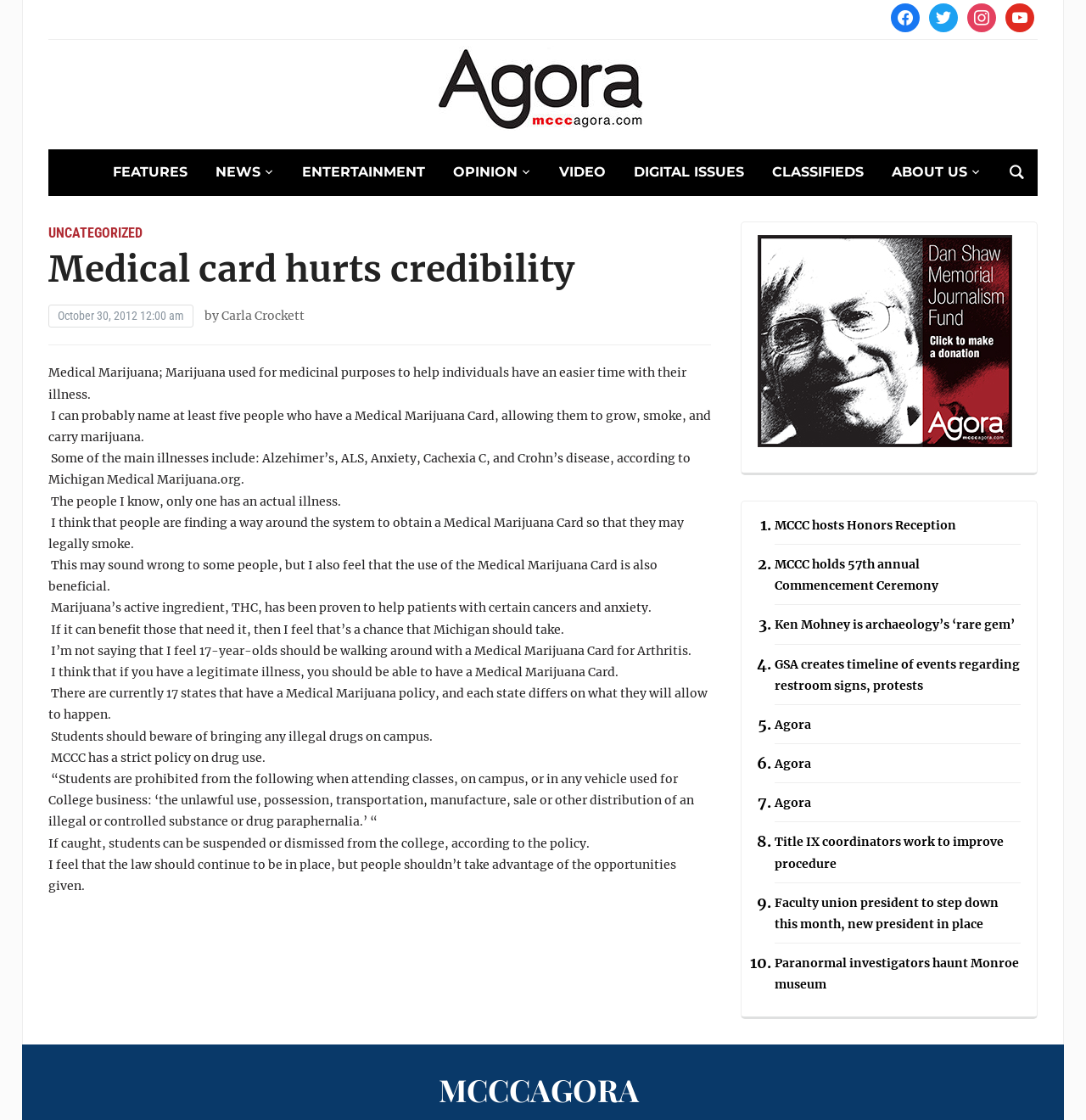What is the active ingredient in Marijuana that helps patients with certain cancers and anxiety?
Refer to the image and give a detailed response to the question.

The article states that 'Marijuana’s active ingredient, THC, has been proven to help patients with certain cancers and anxiety.' This indicates that THC is the active ingredient in Marijuana that has medicinal benefits.